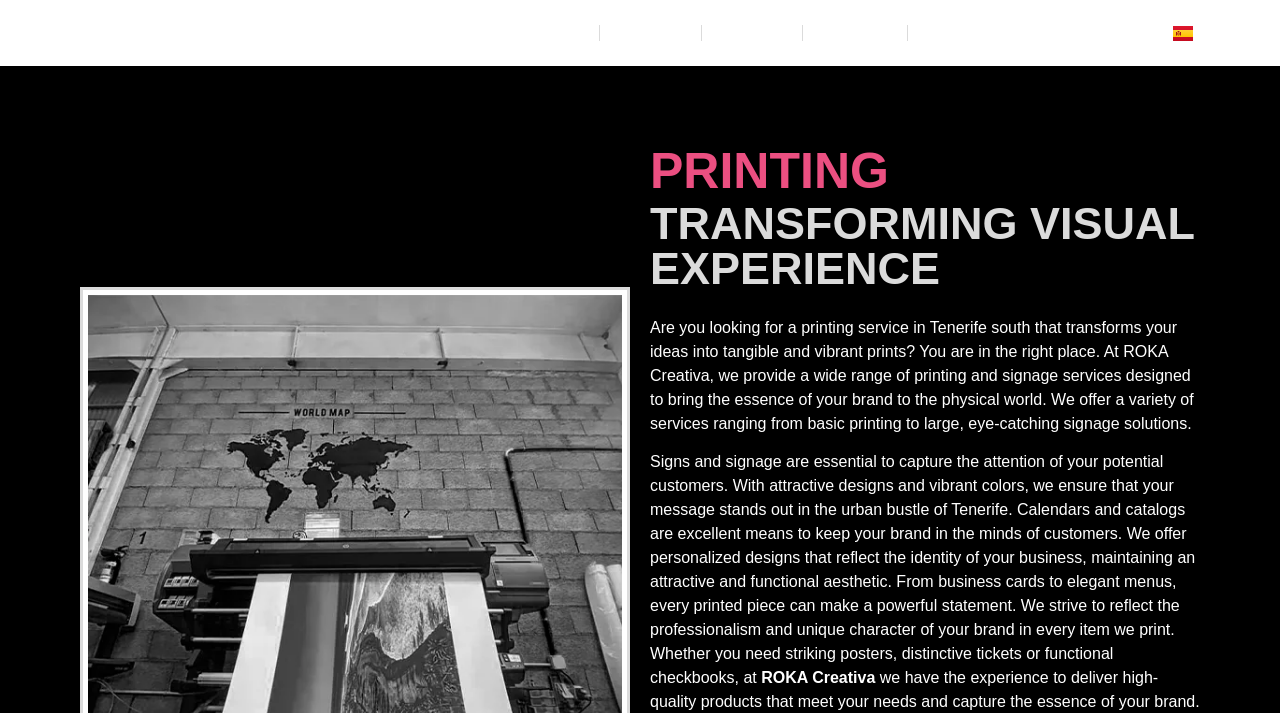What is the company name?
Refer to the screenshot and deliver a thorough answer to the question presented.

I found the company name by looking at the logo link at the top left corner of the webpage, which says 'Logo blanco ROKA Creativa, Agencia de diseño en Tenerife'.